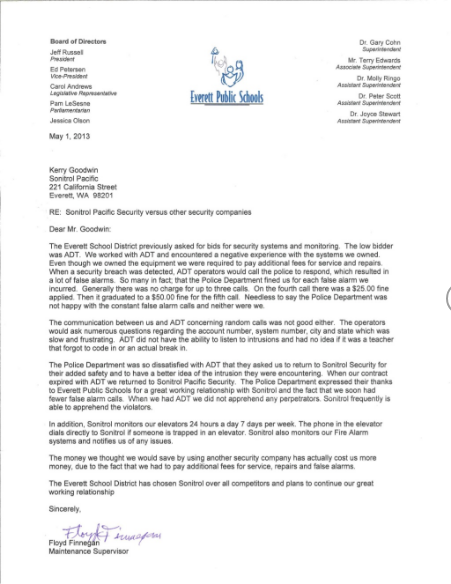What was the previous security service used by the Everett School District?
Please respond to the question with as much detail as possible.

According to the caption, the letter outlines the district's previous reliance on ADT for security and the problems they encountered, which implies that ADT was the previous security service used by the Everett School District.